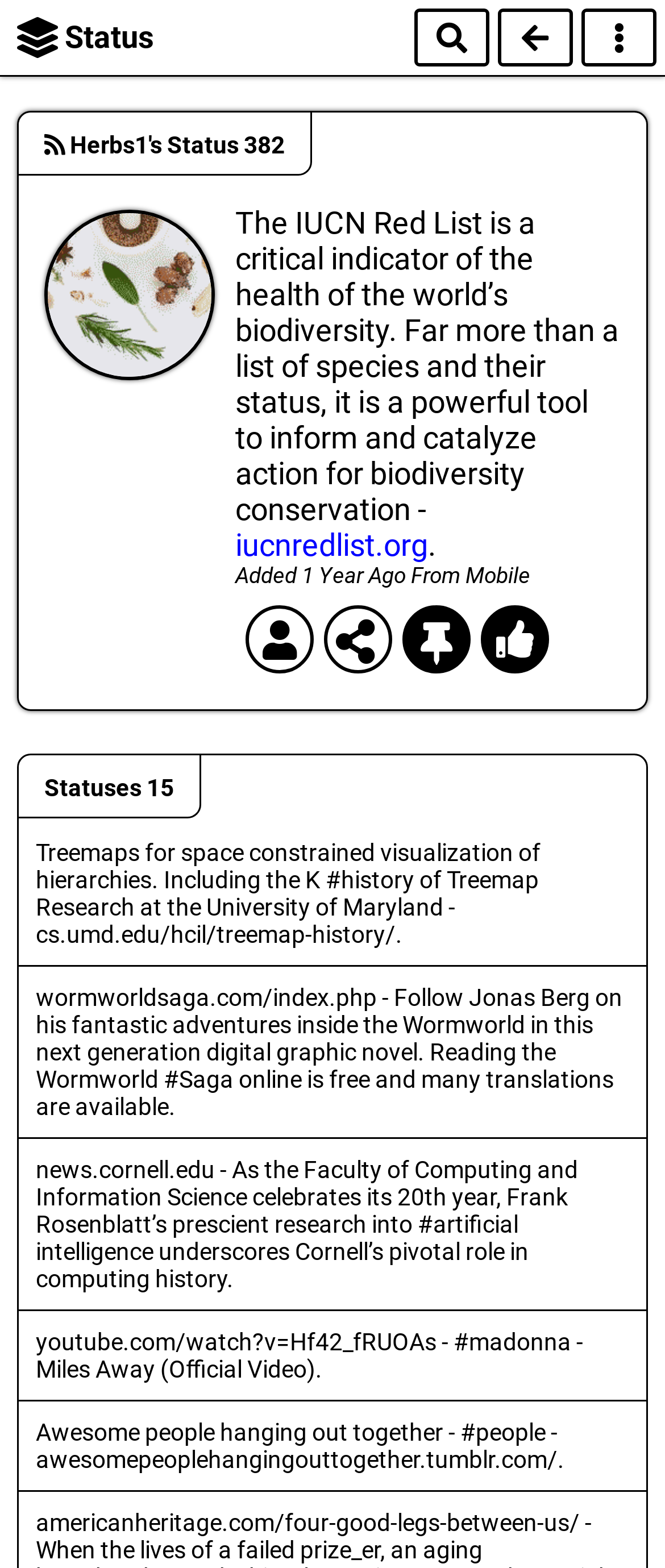Find and generate the main title of the webpage.

The IUCN Red List is a critical indicator of the health of the world’s biodiversity. Far more than a list of species and their status, it is a powerful tool to inform and catalyze action for biodiversity conservation - iucnredlist.org.